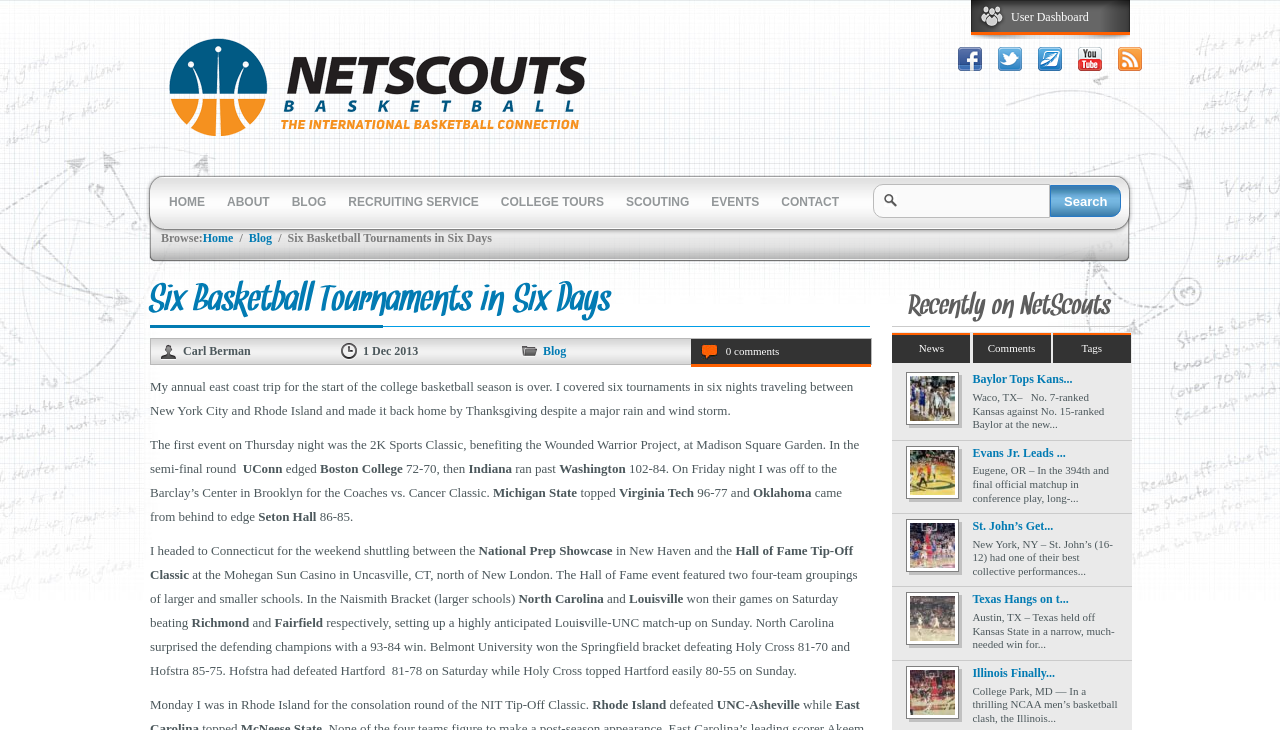Provide your answer in one word or a succinct phrase for the question: 
How many tournaments did the author cover?

six